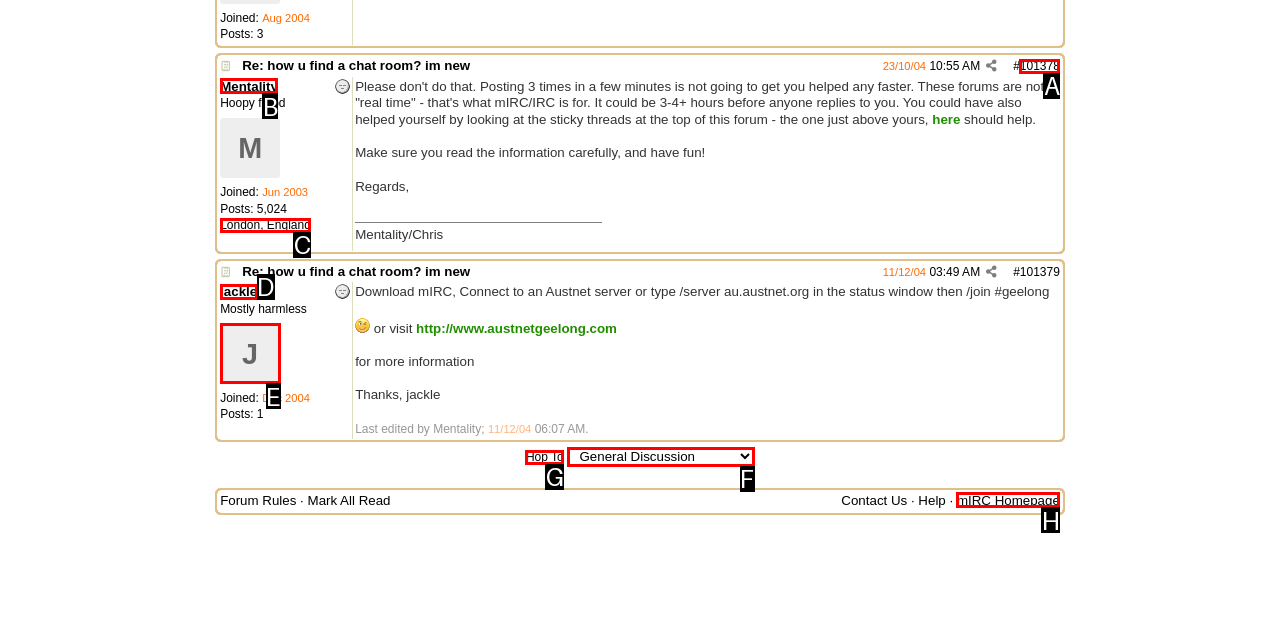Point out the option that best suits the description: mIRC Homepage
Indicate your answer with the letter of the selected choice.

H